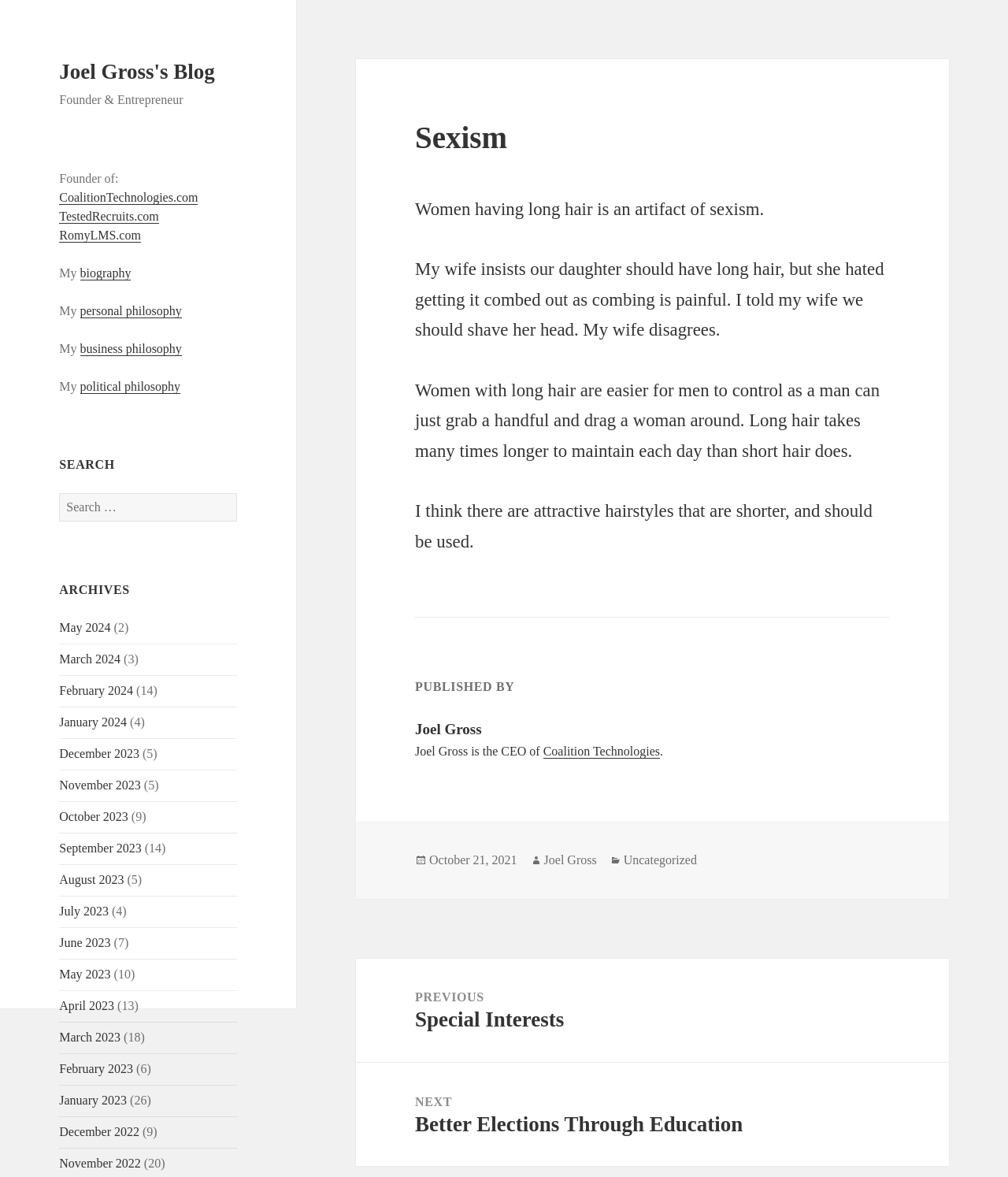Can you look at the image and give a comprehensive answer to the question:
What is the topic of the article?

I found the answer by looking at the heading of the article, which says 'Sexism'. This heading is located at the top of the article section.